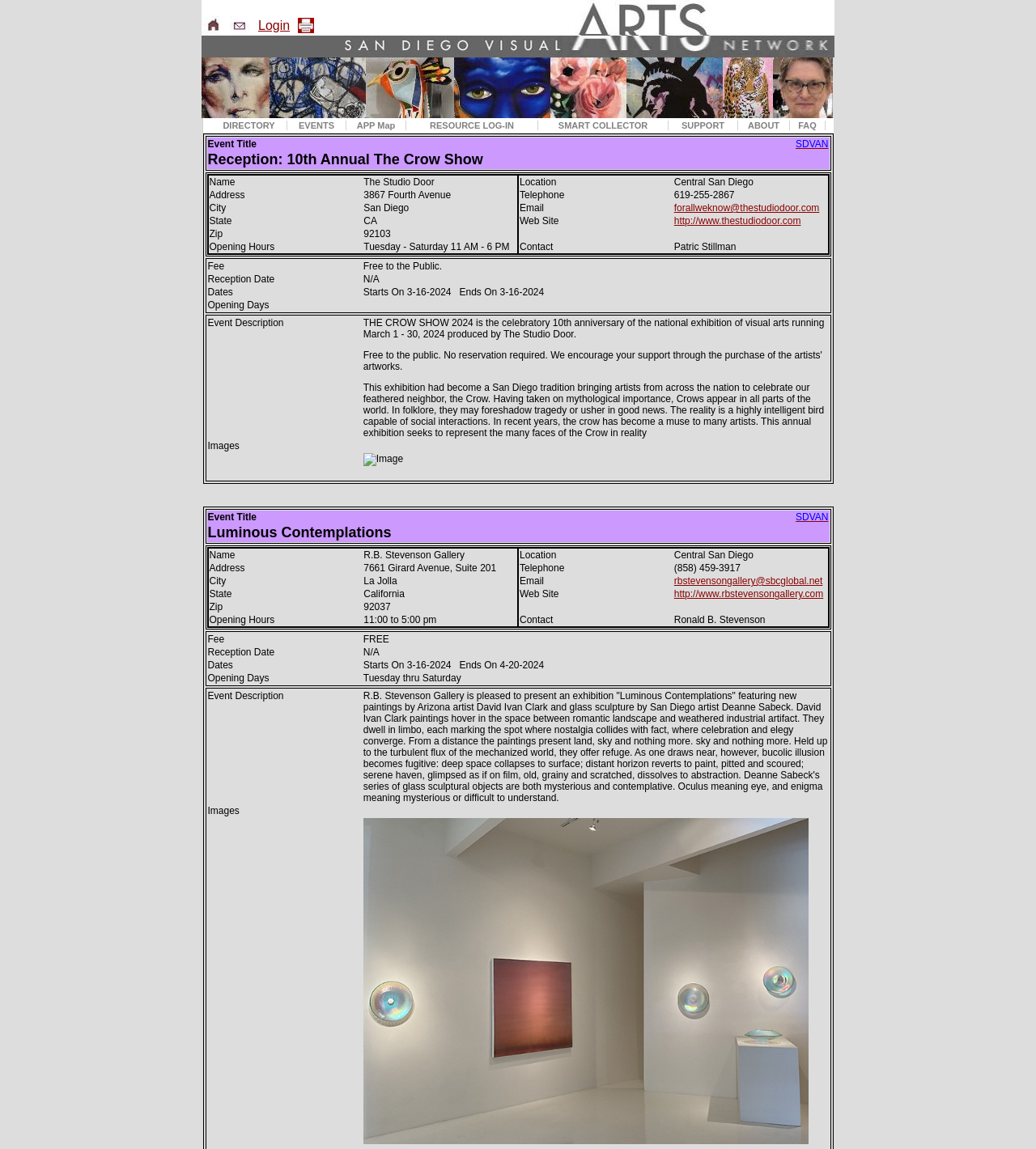What is the address of The Studio Door?
Please utilize the information in the image to give a detailed response to the question.

The address of The Studio Door can be found in the table with the gridcell containing the text 'Name The Studio Door Address 3867 Fourth Avenue City San Diego State CA Zip 92103 Opening Hours Tuesday - Saturday 11 AM - 6 PM'. This table is located in the second table on the webpage.